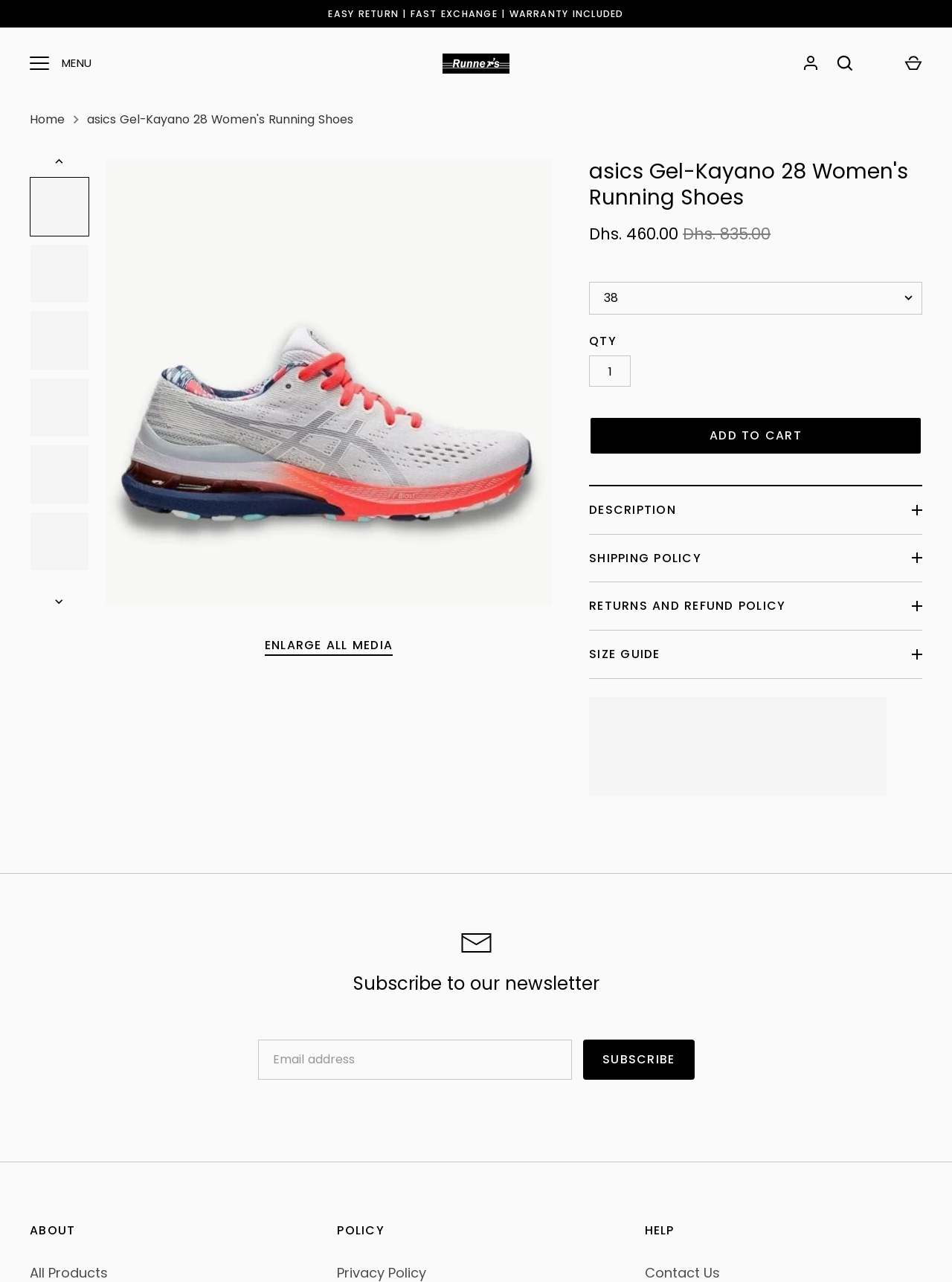Pinpoint the bounding box coordinates of the clickable area needed to execute the instruction: "View product details". The coordinates should be specified as four float numbers between 0 and 1, i.e., [left, top, right, bottom].

[0.619, 0.124, 0.969, 0.164]